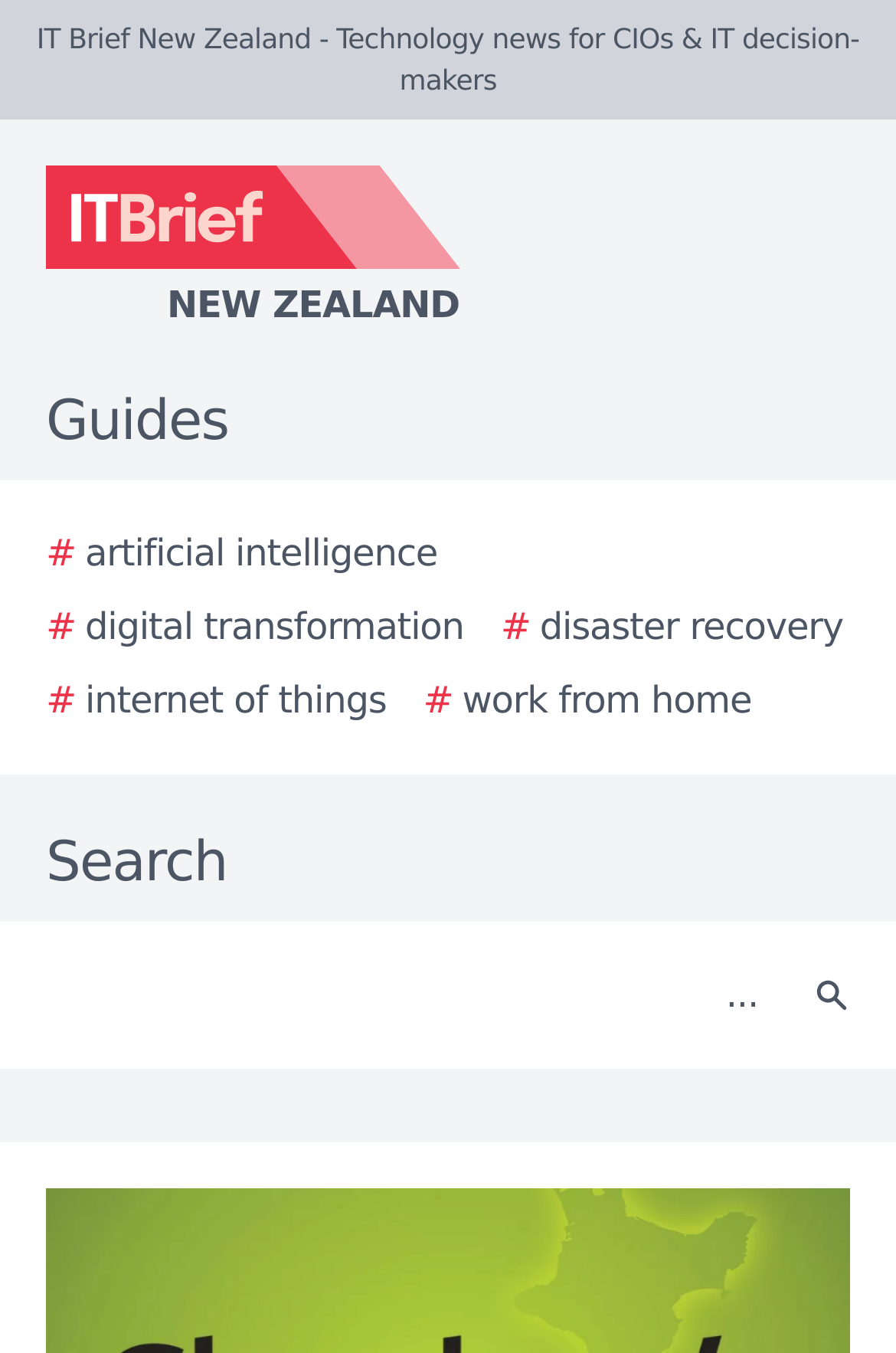Determine the bounding box coordinates of the element's region needed to click to follow the instruction: "Click the IT Brief New Zealand logo". Provide these coordinates as four float numbers between 0 and 1, formatted as [left, top, right, bottom].

[0.0, 0.122, 0.923, 0.246]